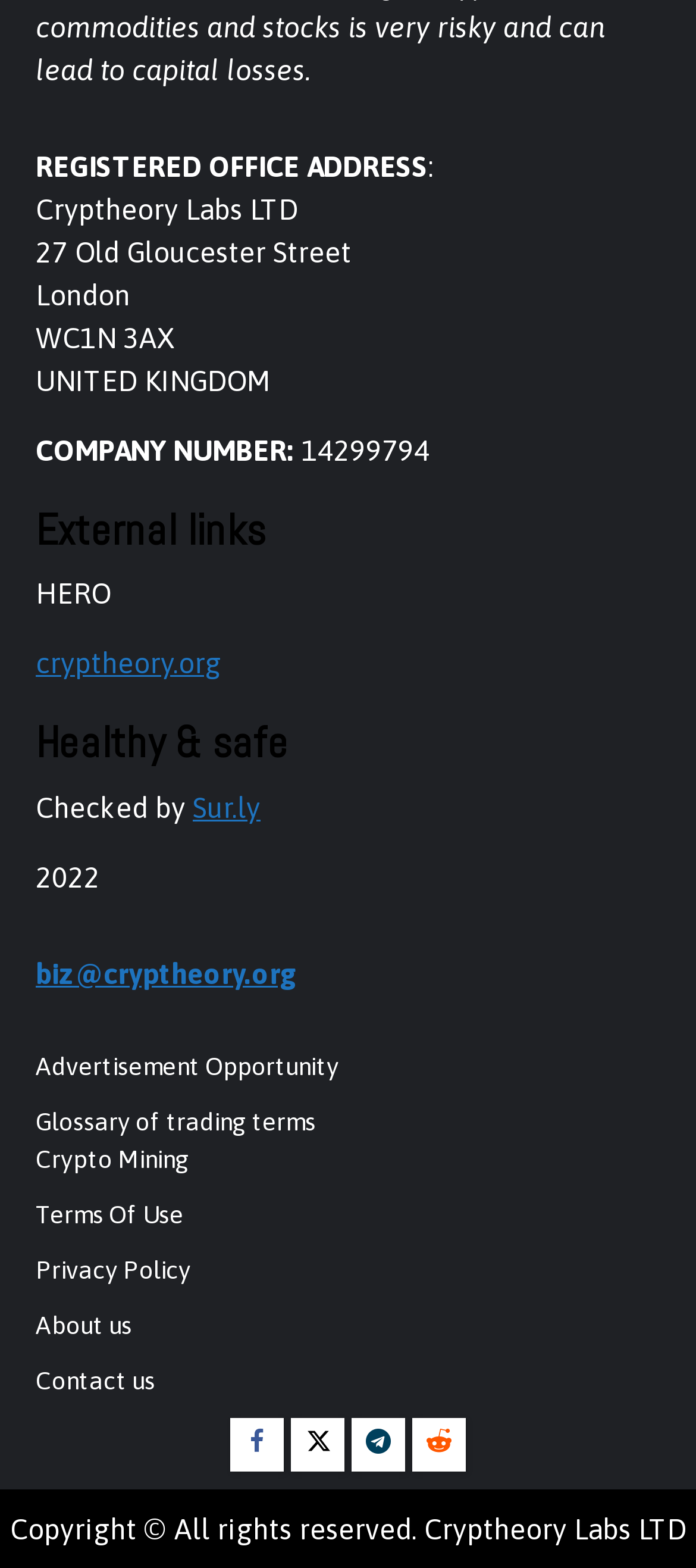Use a single word or phrase to answer the following:
How many external links are there?

9